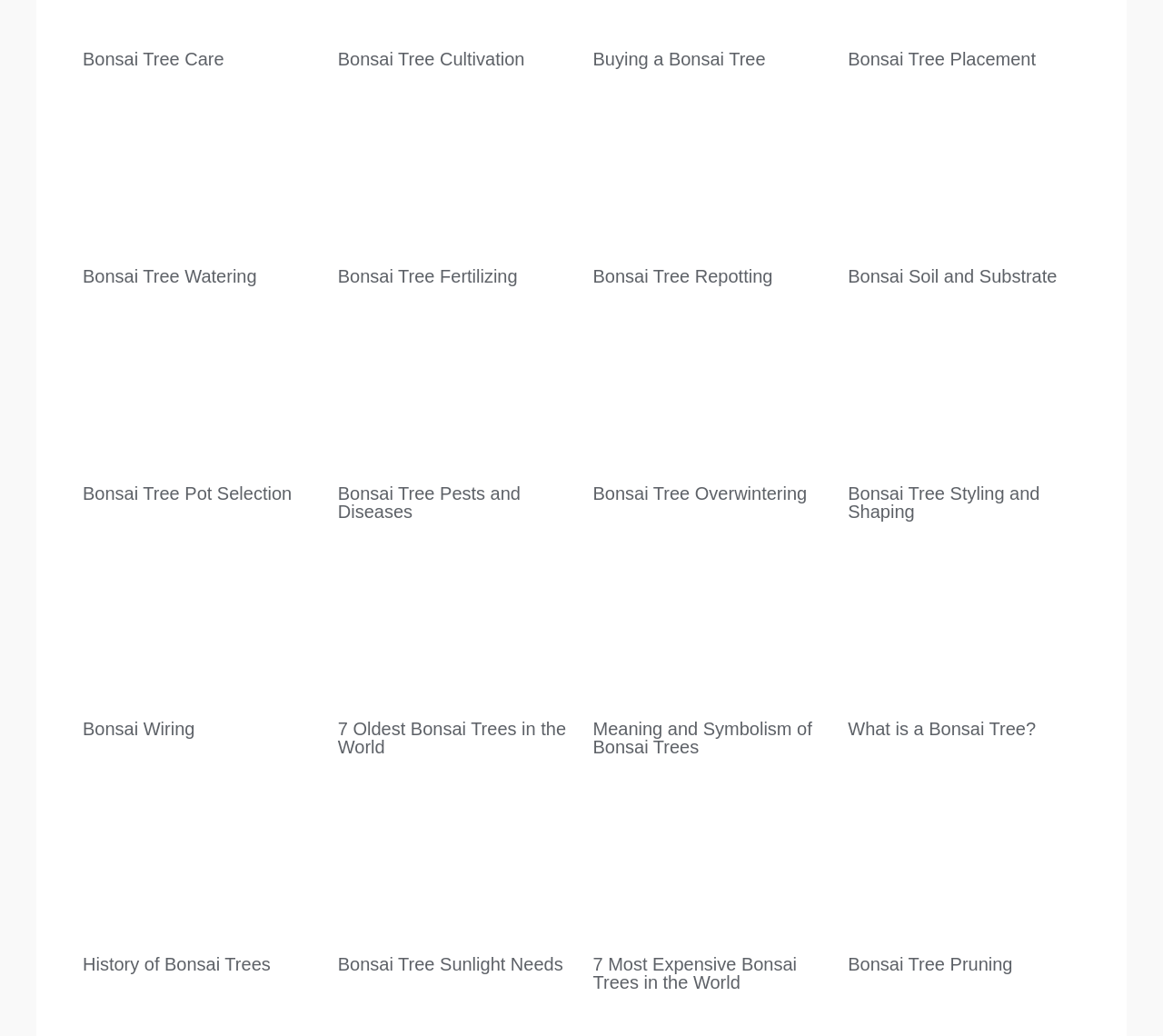What is the purpose of the links on this webpage?
Can you give a detailed and elaborate answer to the question?

The links on this webpage seem to be intended to provide readers with more information on specific topics related to bonsai tree care. They may lead to additional articles, resources, or websites that offer further guidance or insights.